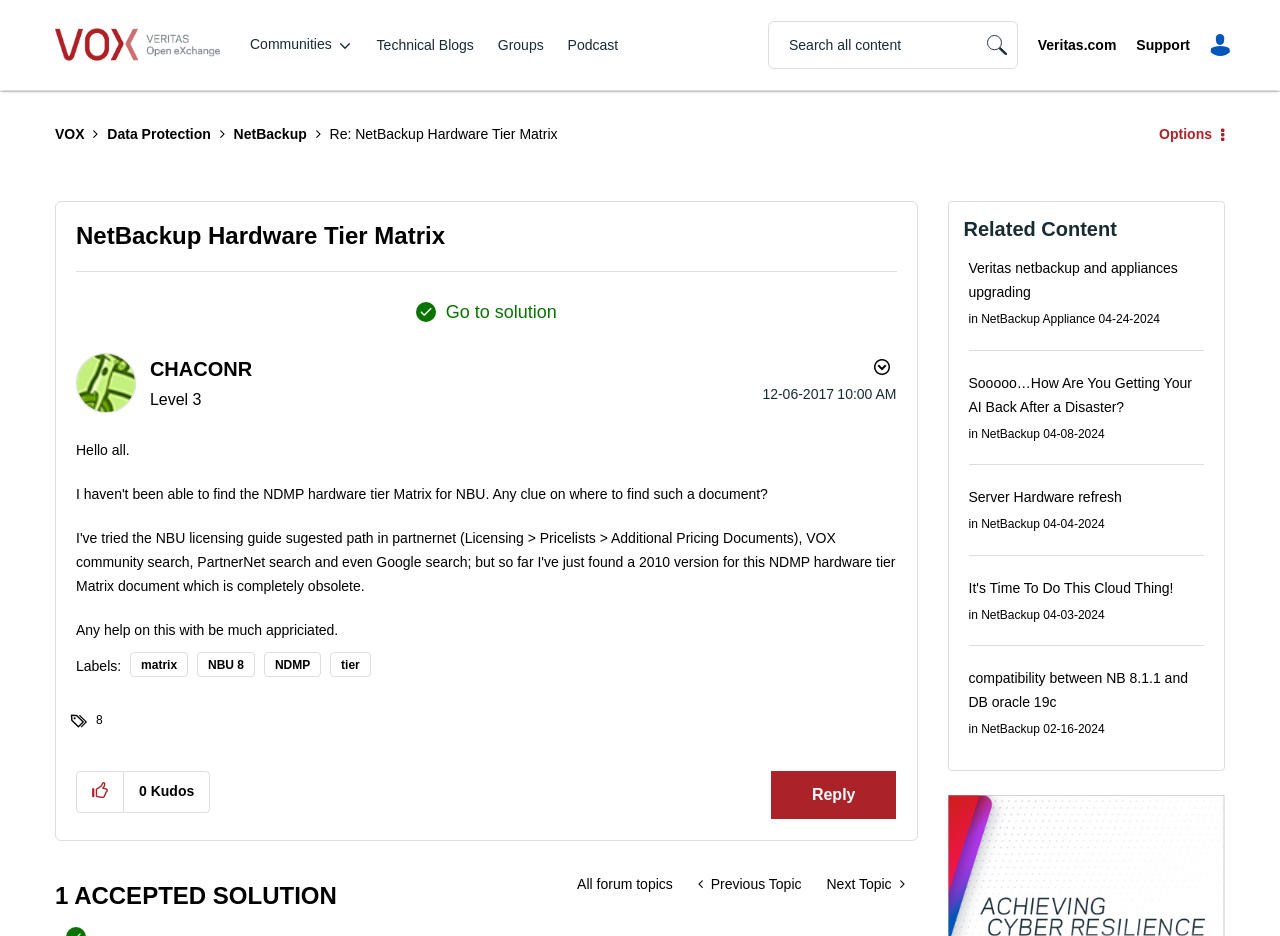Pinpoint the bounding box coordinates of the area that must be clicked to complete this instruction: "View related content about Veritas netbackup and appliances upgrading".

[0.757, 0.278, 0.92, 0.321]